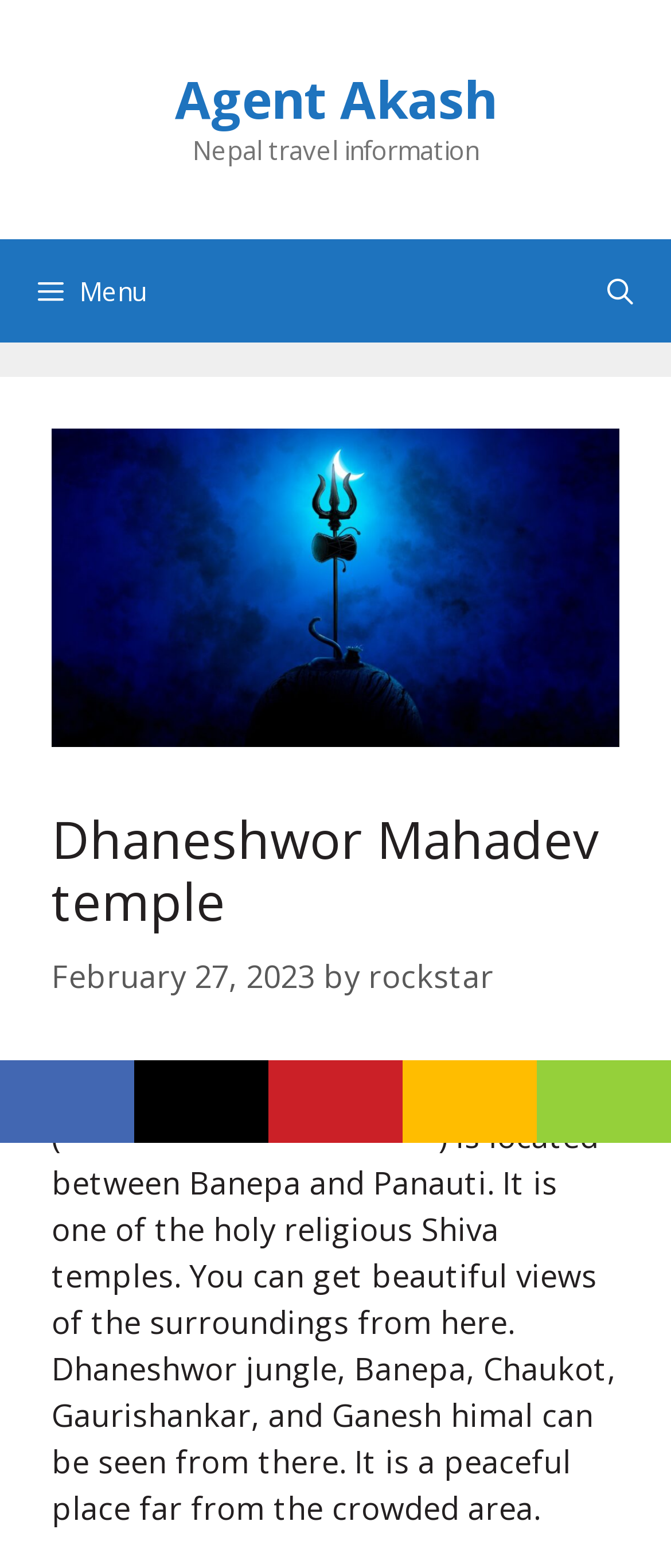Generate a thorough caption detailing the webpage content.

The webpage is about Dhaneshwor Mahadev temple, a holy religious Shiva temple located between Banepa and Panauti. At the top, there is a banner with a link to "Agent Akash" and a static text "Nepal travel information". Below the banner, there is a navigation menu with a button labeled "Menu" and a link to "Open Search Bar" on the right side.

On the main content area, there is a large image of Shiva trishul, which is a symbol of Lord Shiva. Above the image, there is a header section with a heading "Dhaneshwor Mahadev temple" and a time stamp "February 27, 2023" along with the author's name "rockstar". 

Below the header section, there is a paragraph of text that describes the temple, mentioning its location, the beautiful views of the surroundings, and the peaceful atmosphere. The text also lists the nearby places that can be seen from the temple, including Dhaneshwor jungle, Banepa, Chaukot, Gaurishankar, and Ganesh himal.

At the bottom of the page, there are five social media sharing buttons, including Facebook, Twitter, Pinterest, SMS, and Sharethis, aligned horizontally.